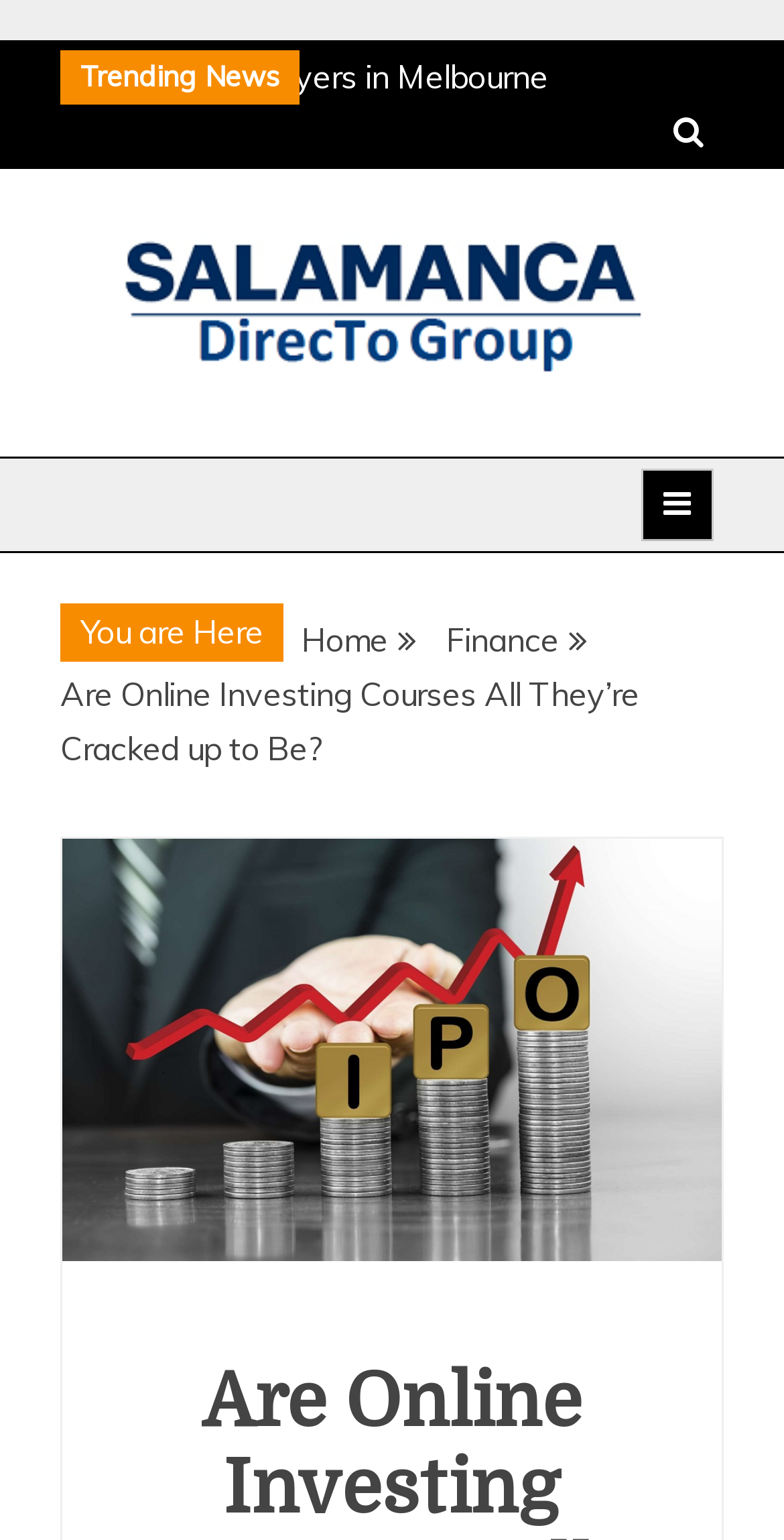Please locate the bounding box coordinates of the element that should be clicked to achieve the given instruction: "Go to the 'Home' page".

[0.385, 0.402, 0.495, 0.428]